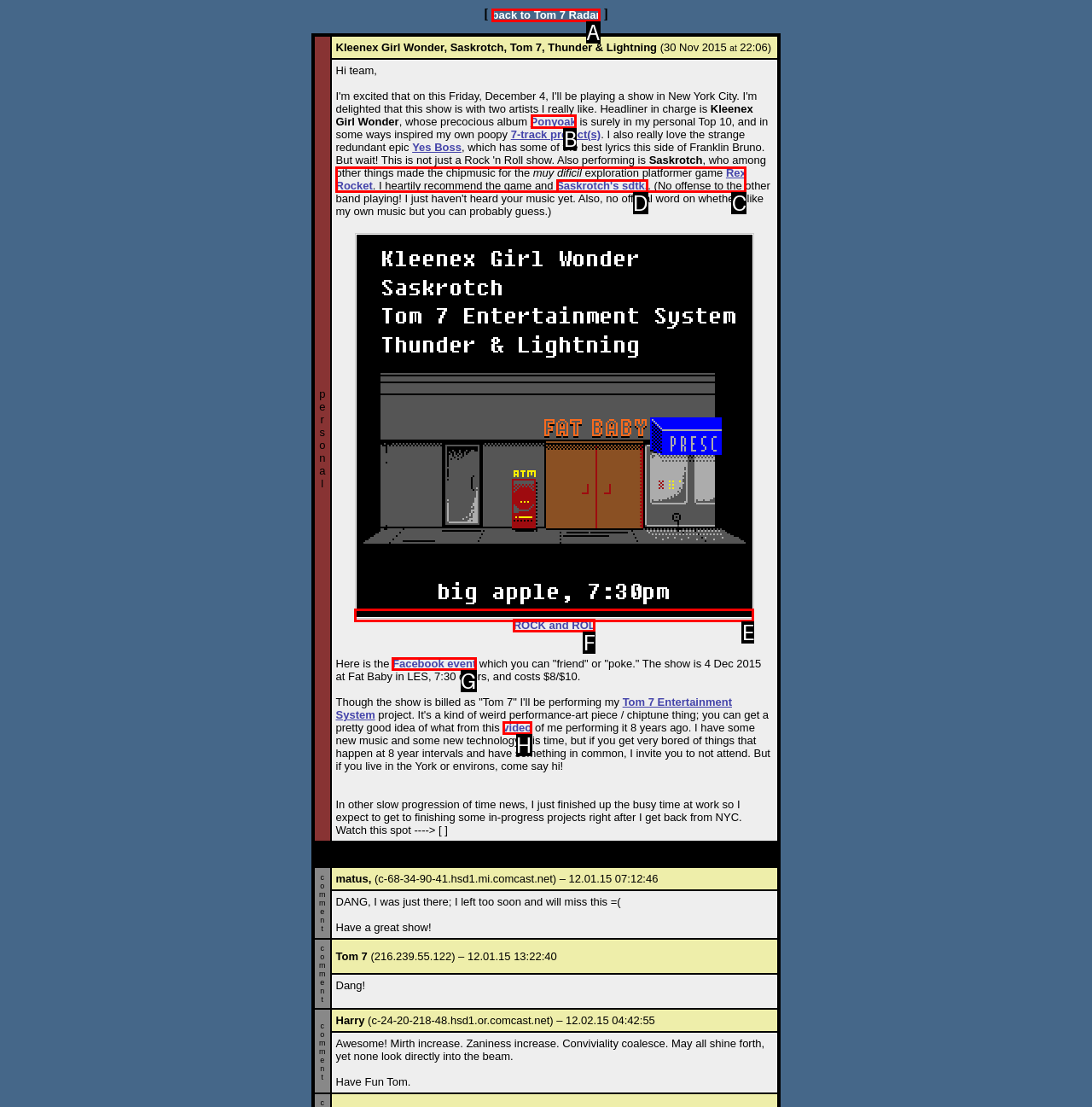Out of the given choices, which letter corresponds to the UI element required to visit Ponyoak? Answer with the letter.

B